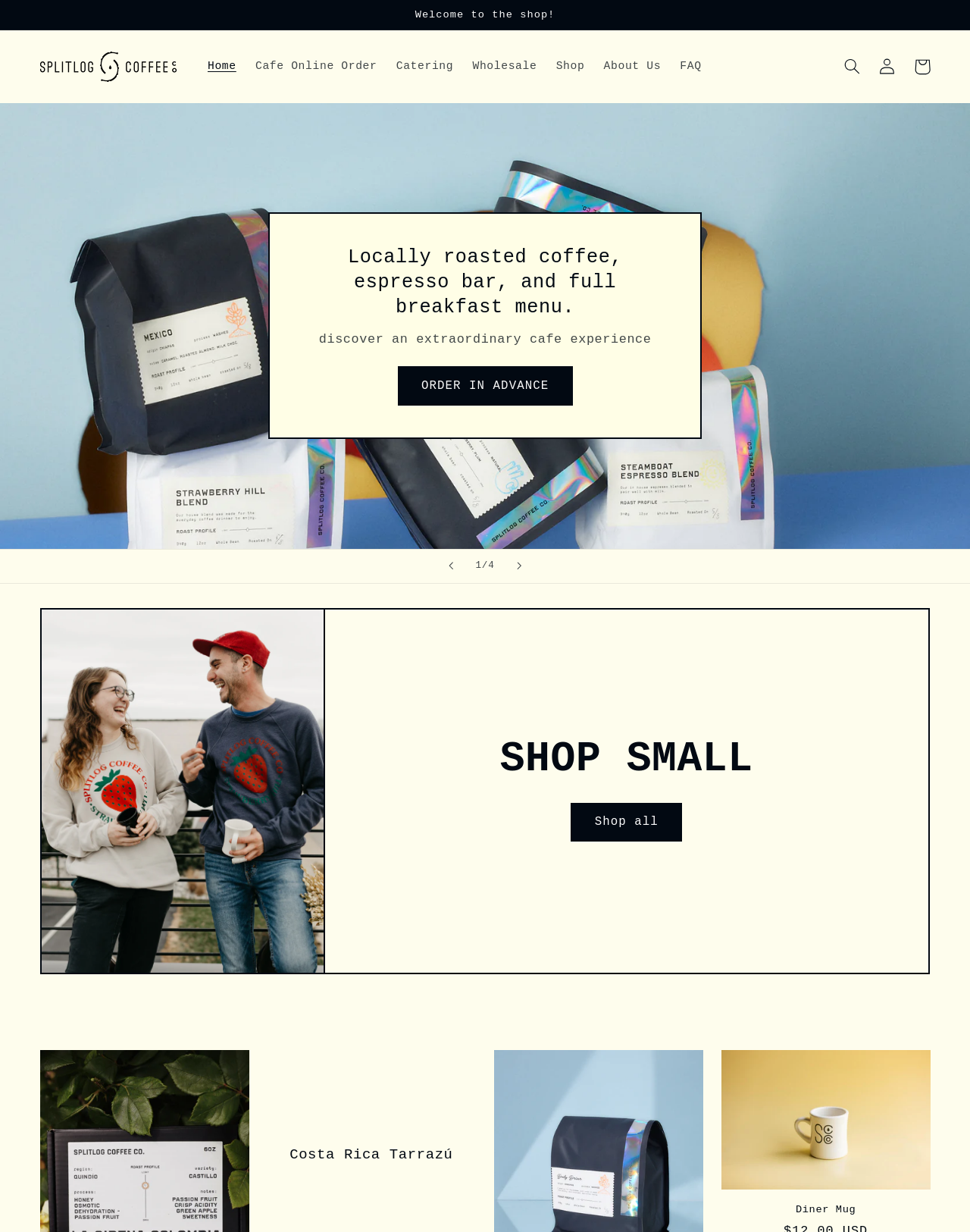Determine the bounding box coordinates of the region that needs to be clicked to achieve the task: "Browse the 'Shop' page".

[0.563, 0.04, 0.612, 0.067]